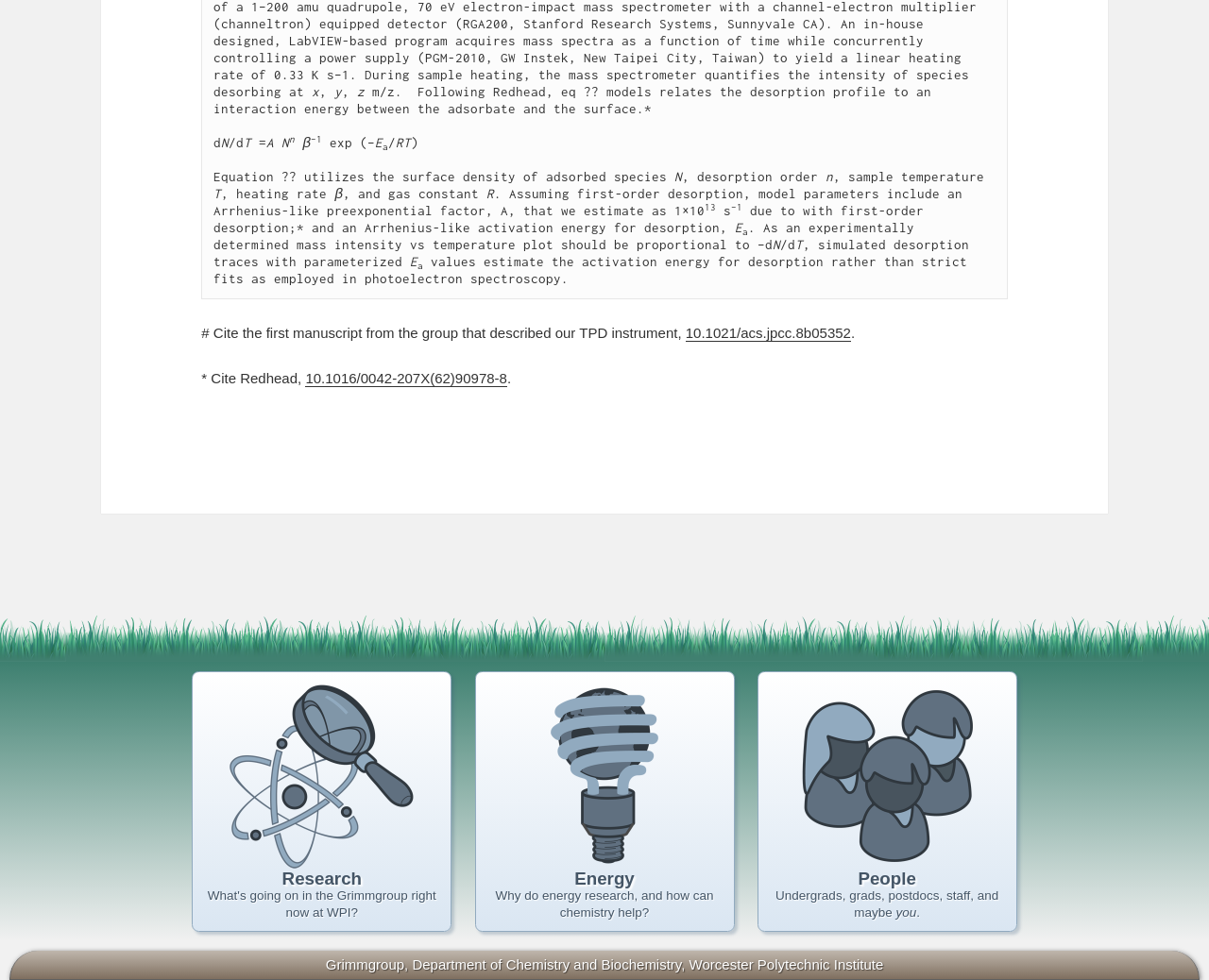Find the bounding box of the web element that fits this description: "Worcester Polytechnic Institute".

[0.57, 0.976, 0.731, 0.993]